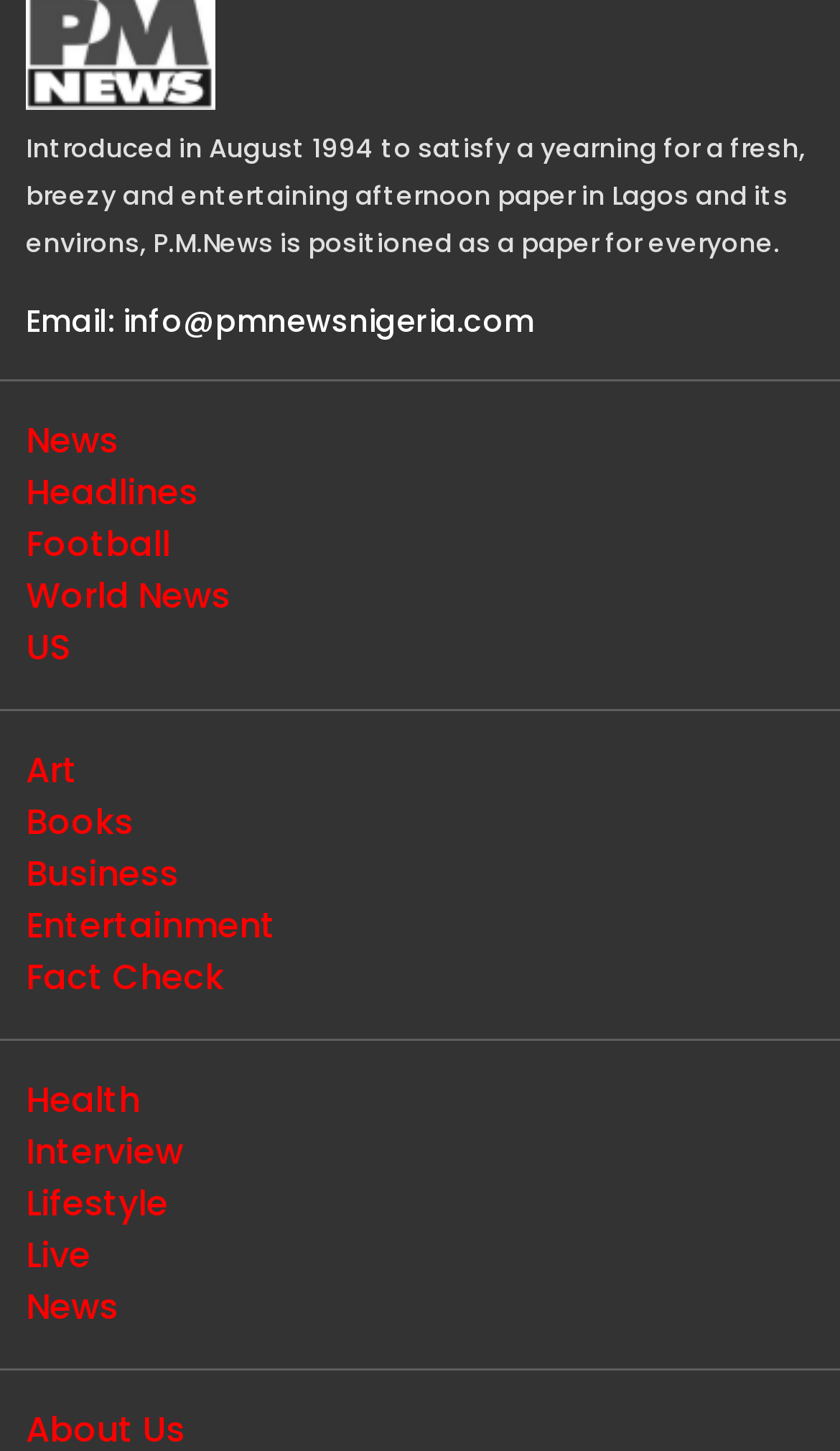Show the bounding box coordinates of the element that should be clicked to complete the task: "Visit Headlines".

[0.031, 0.322, 0.236, 0.356]